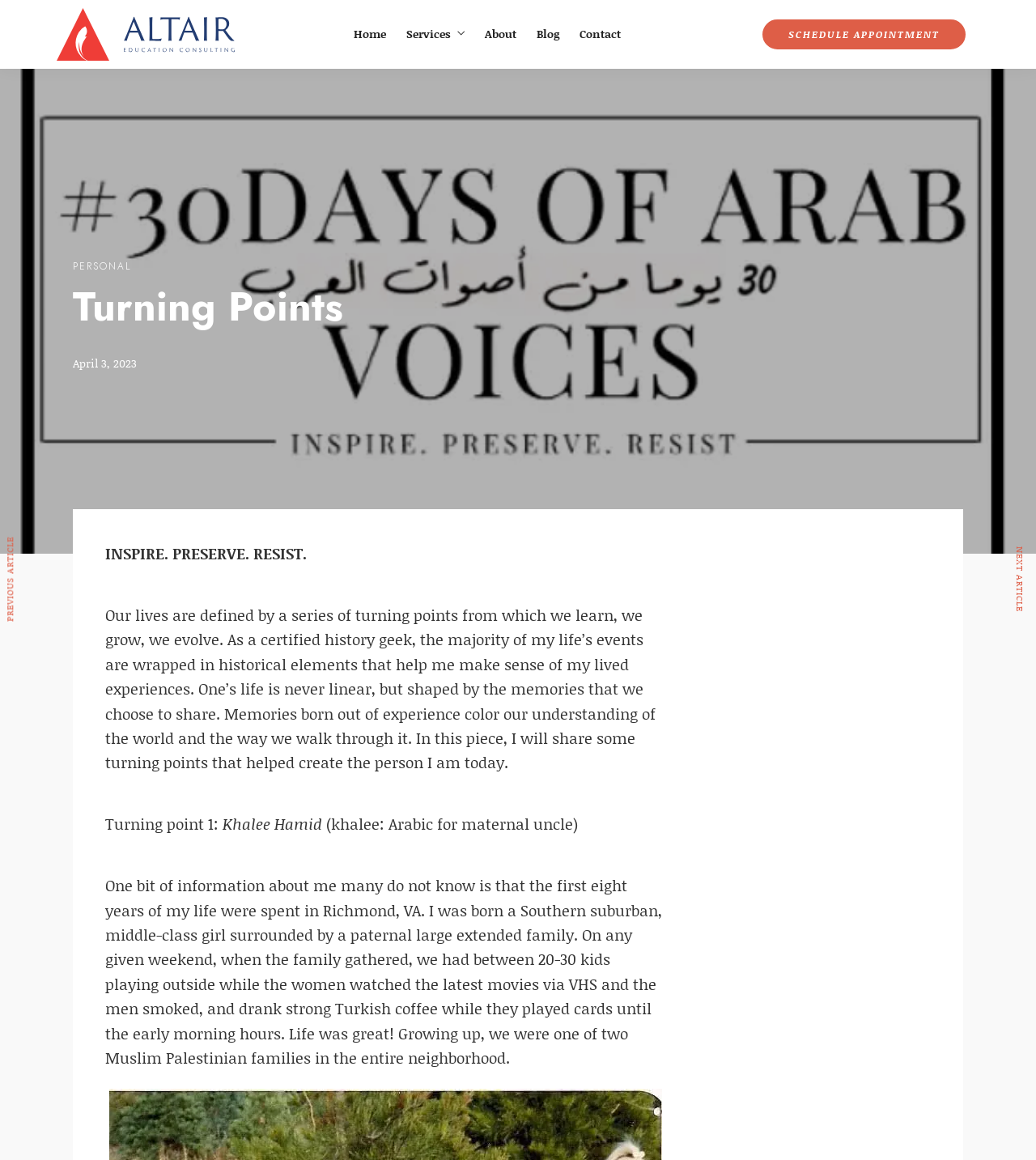Consider the image and give a detailed and elaborate answer to the question: 
What is the purpose of the 'SCHEDULE APPOINTMENT' link?

I found the answer by looking at the link 'SCHEDULE APPOINTMENT' at the top right corner of the webpage. The text suggests that the link is meant to allow users to schedule an appointment with the company or the author.